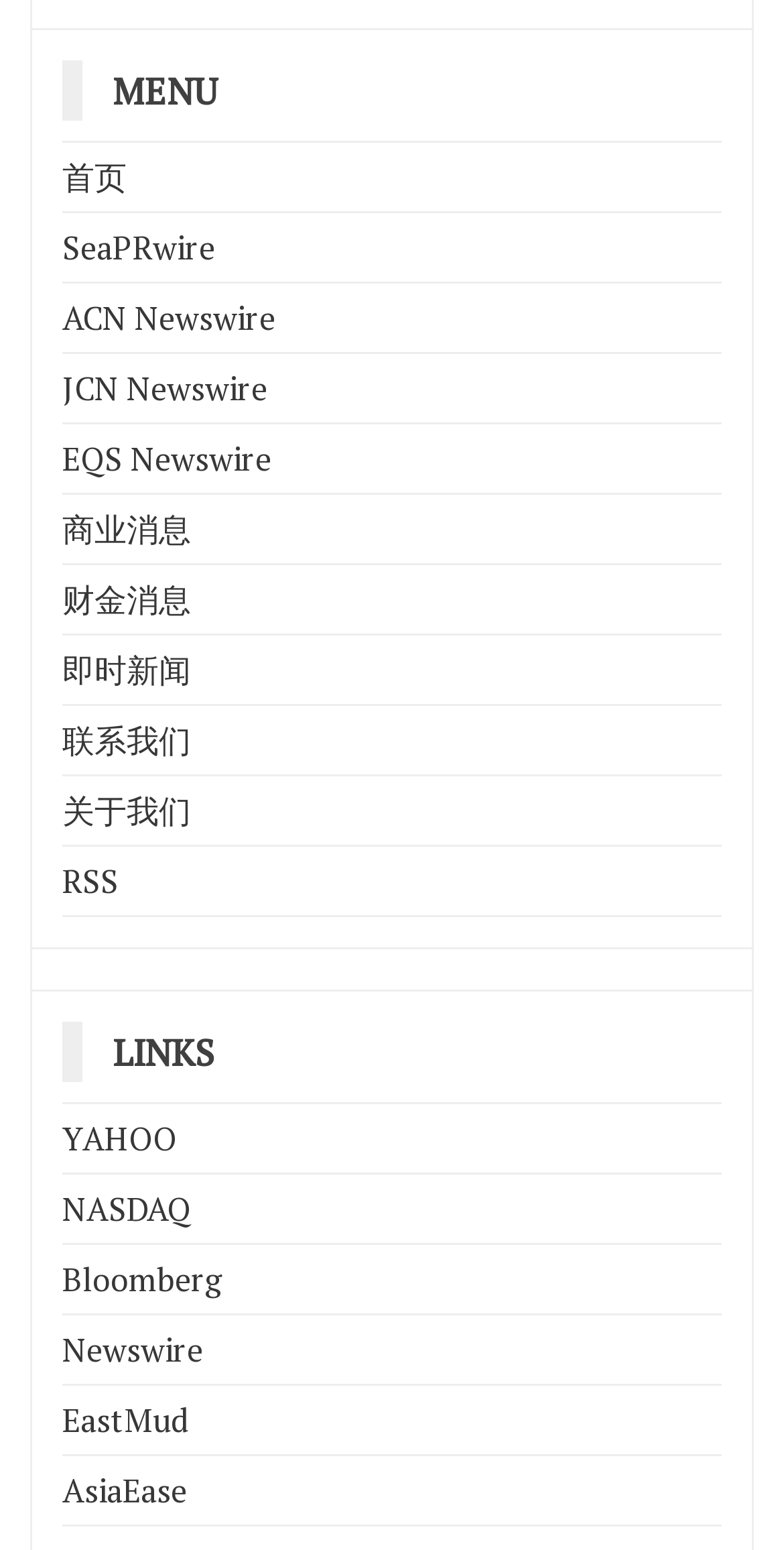Identify the bounding box of the HTML element described as: "EQS Newswire".

[0.079, 0.282, 0.346, 0.31]